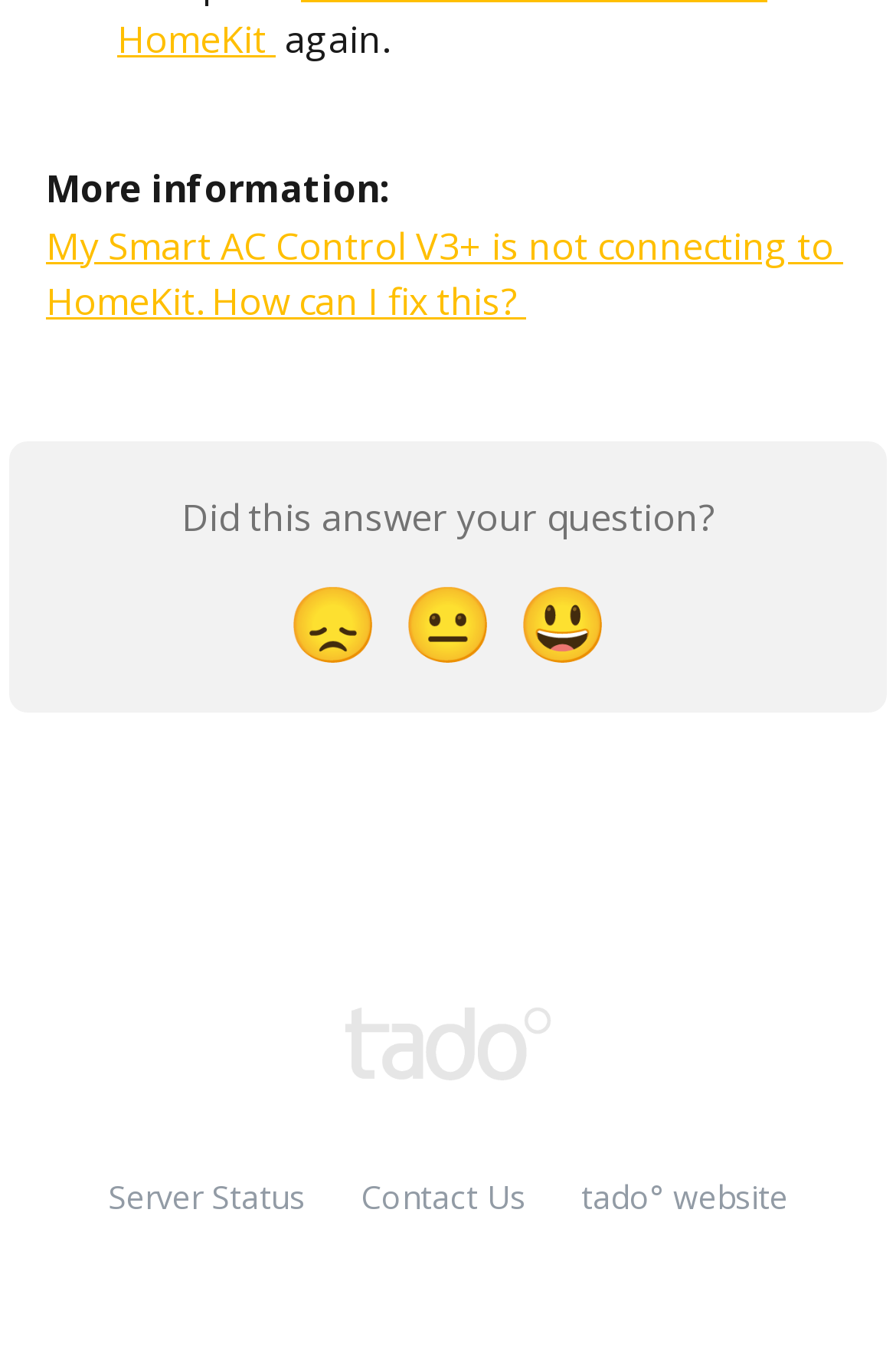Please study the image and answer the question comprehensively:
What is the topic of the FAQ?

The topic of the FAQ can be determined by reading the text of the link 'My Smart AC Control V3+ is not connecting to HomeKit. How can I fix this?' which suggests that the FAQ is related to troubleshooting issues with Smart AC Control V3+.